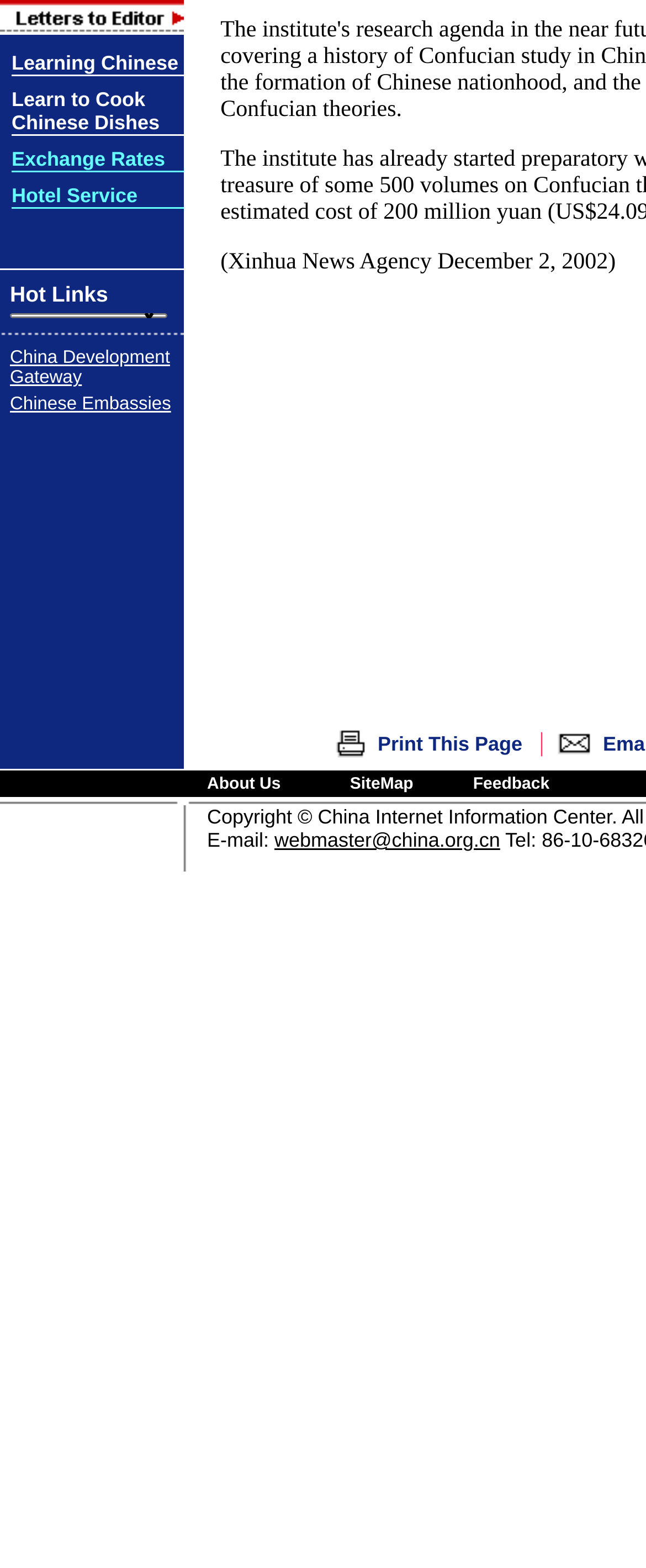Identify and provide the bounding box coordinates of the UI element described: "Print This Page". The coordinates should be formatted as [left, top, right, bottom], with each number being a float between 0 and 1.

[0.585, 0.467, 0.809, 0.482]